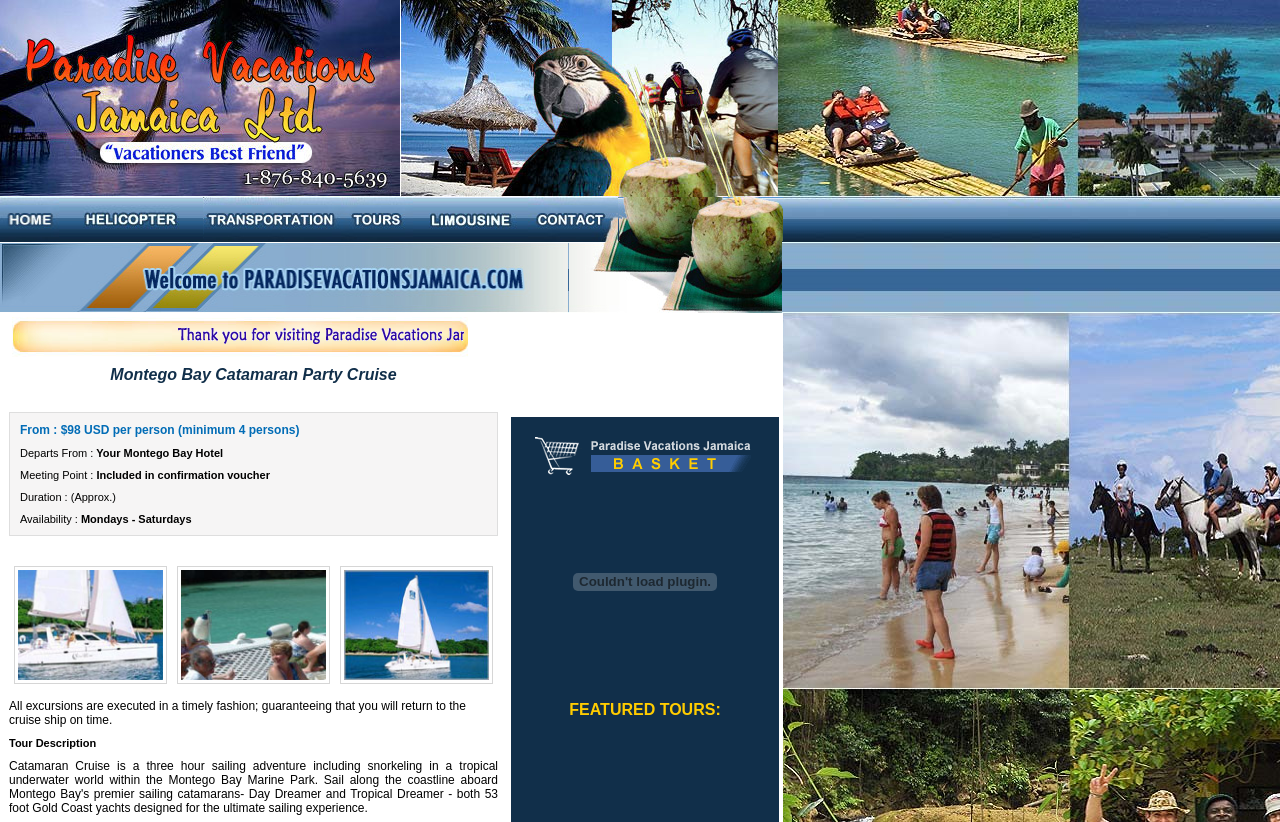What is the name of the cruise tour? Examine the screenshot and reply using just one word or a brief phrase.

Montego Bay Catamaran Party Cruise